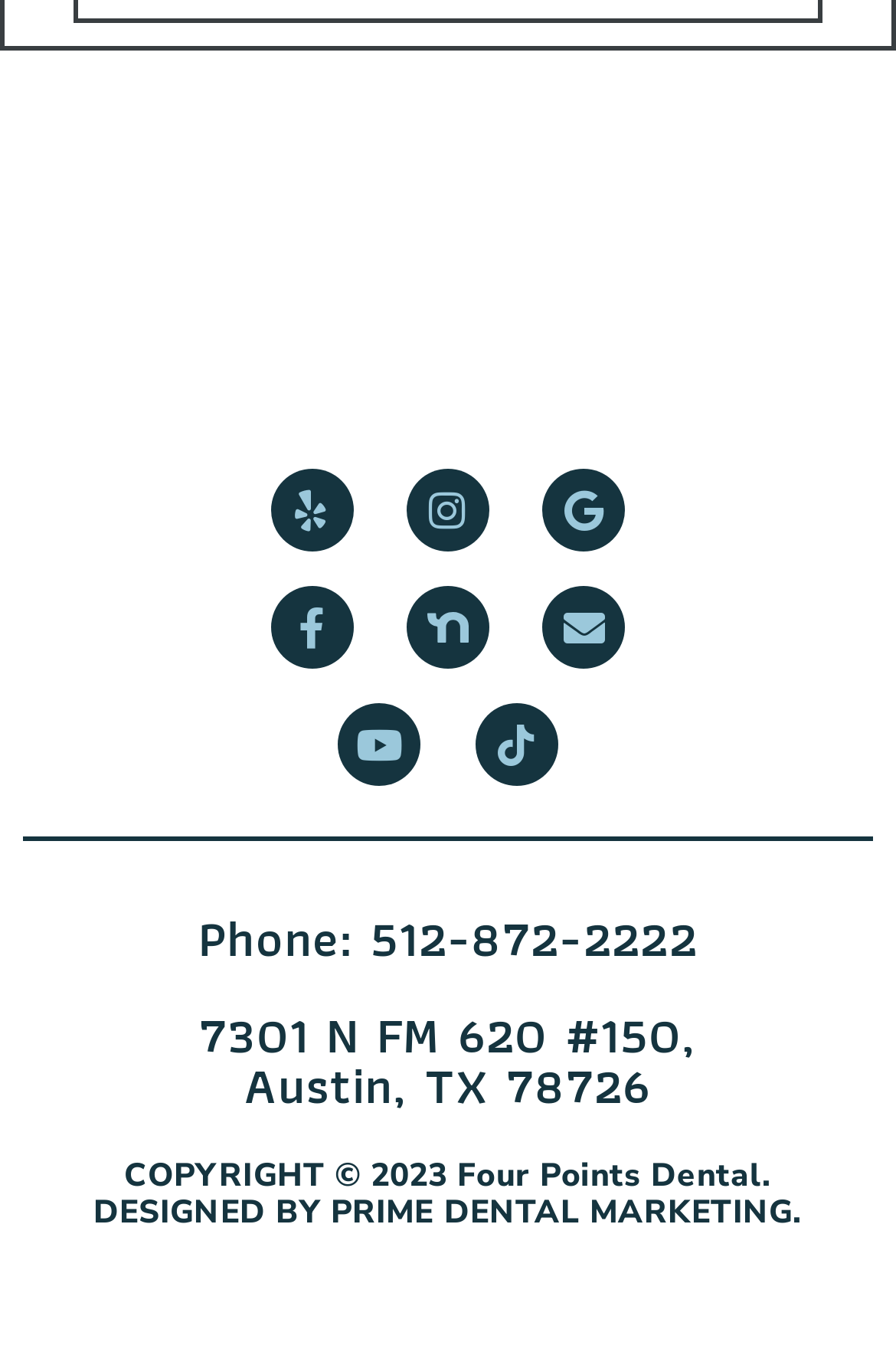Please provide a comprehensive answer to the question based on the screenshot: What is the logo of the dental clinic?

The logo is an image located at the top of the webpage with a bounding box coordinate of [0.179, 0.157, 0.821, 0.278]. It is described as 'Four Points Dental logo, Austin, TX'.